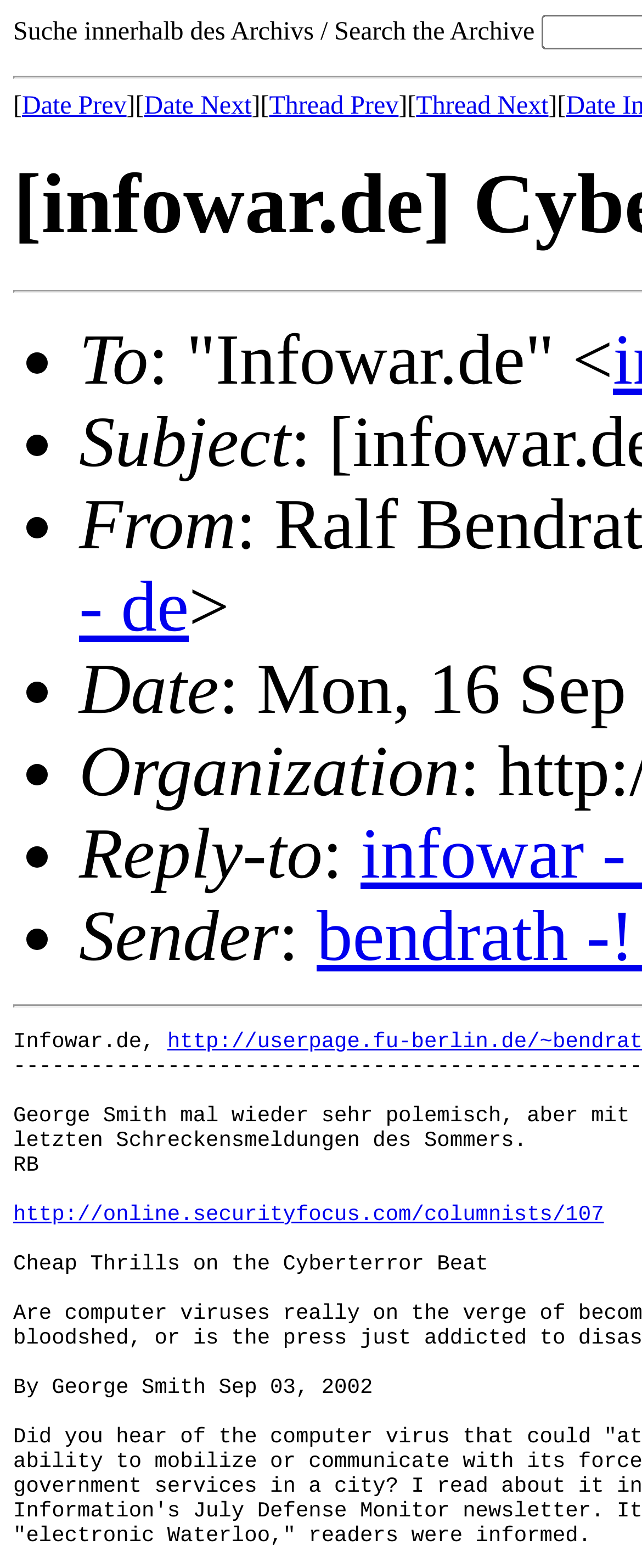How many navigation links are there?
Offer a detailed and exhaustive answer to the question.

There are four navigation links: 'Date Prev', 'Date Next', 'Thread Prev', and 'Thread Next', which are all link elements located near the top of the page.